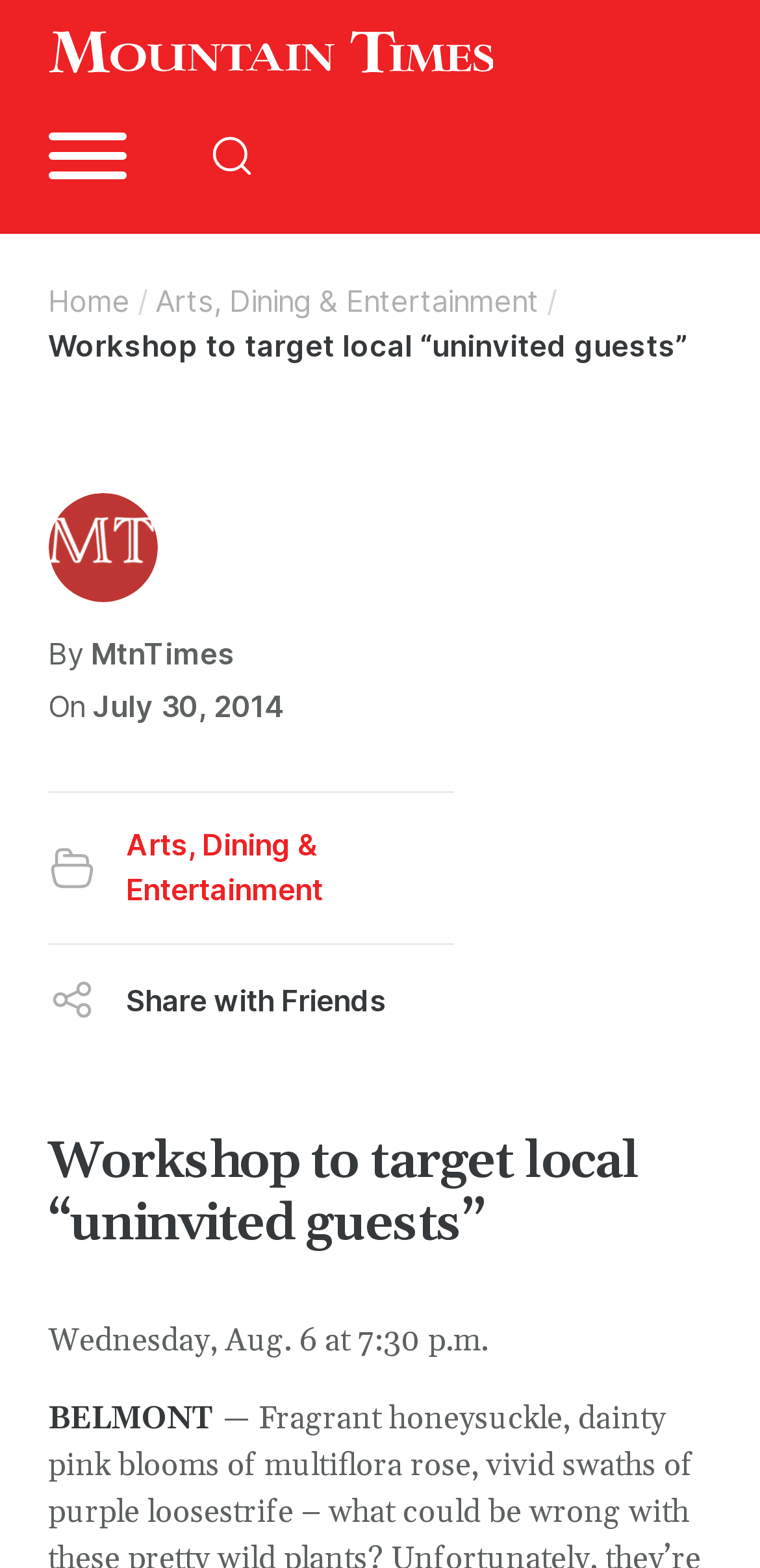Identify the bounding box coordinates of the region I need to click to complete this instruction: "Go to Facebook".

[0.127, 0.754, 0.532, 0.823]